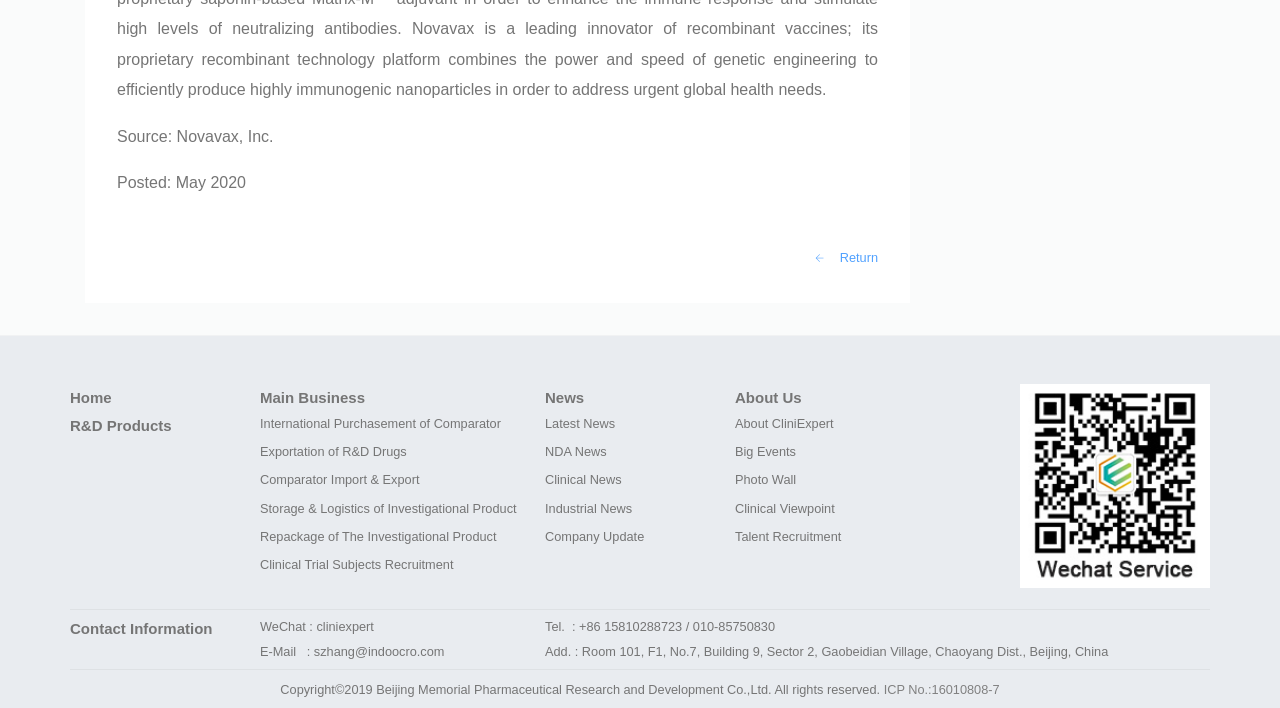Identify the bounding box coordinates of the element to click to follow this instruction: 'Read Latest News'. Ensure the coordinates are four float values between 0 and 1, provided as [left, top, right, bottom].

[0.426, 0.588, 0.481, 0.609]